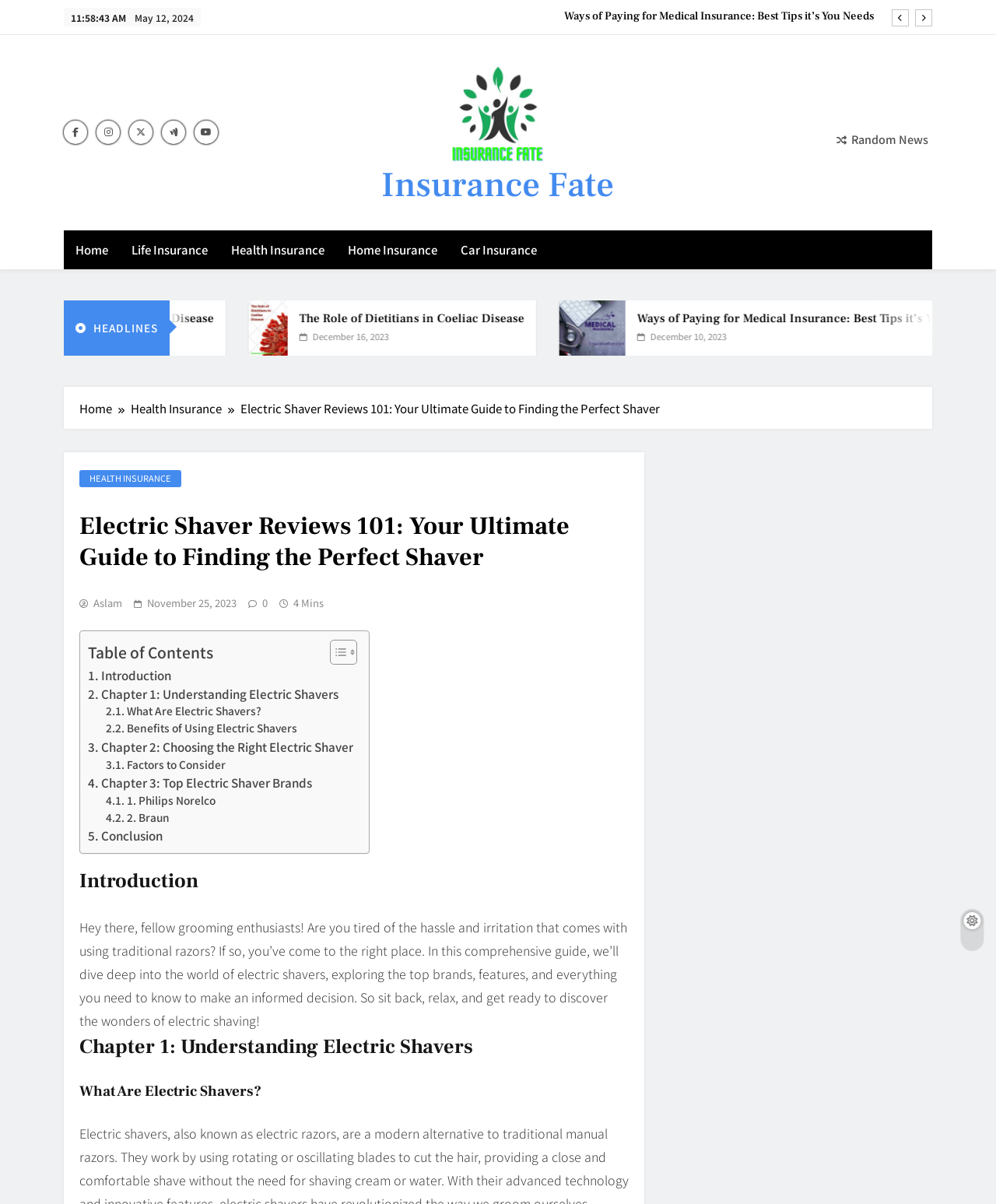Summarize the webpage with a detailed and informative caption.

This webpage is about electric shaver reviews and guides. At the top, there is a timestamp "11:58:45 AM" and a date "May 12, 2024" on the left side, followed by two buttons with icons on the right side. Below them, there is a list item "Ways of Paying for Medical Insurance: Best Tips it’s You Needs" with a link to the article.

On the left side, there are several social media links with icons, and on the right side, there is a link "Insurance Fate" with an image. Below it, there is a welcome message from Insurance Fate, a trusted insurance resource.

In the middle of the page, there is a section titled "Random News" with a link to it. Below it, there are several links to different types of insurance, including Home, Life, Health, and Car Insurance.

The main content of the page is about electric shaver reviews. There is a heading "HEADLINES" followed by two figures with links to articles about Coeliac Disease and Ways of Paying for Medical Insurance. Below them, there are two headings, "The Role of Dietitians in Coeliac Disease" and "Ways of Paying for Medical Insurance: Best Tips it’s You Needs", each with a link to the article.

On the right side, there is a navigation section with breadcrumbs, showing the current location as "Home > Health Insurance > Electric Shaver Reviews 101: Your Ultimate Guide to Finding the Perfect Shaver". Below it, there is a heading "Electric Shaver Reviews 101: Your Ultimate Guide to Finding the Perfect Shaver" with a link to the article.

The main content of the electric shaver review guide is divided into sections, including an introduction, table of contents, and chapters on understanding electric shavers, choosing the right electric shaver, and top electric shaver brands. Each chapter has several links to subtopics, and there is a conclusion at the end. Throughout the guide, there are several headings and paragraphs of text providing information and explanations about electric shavers.